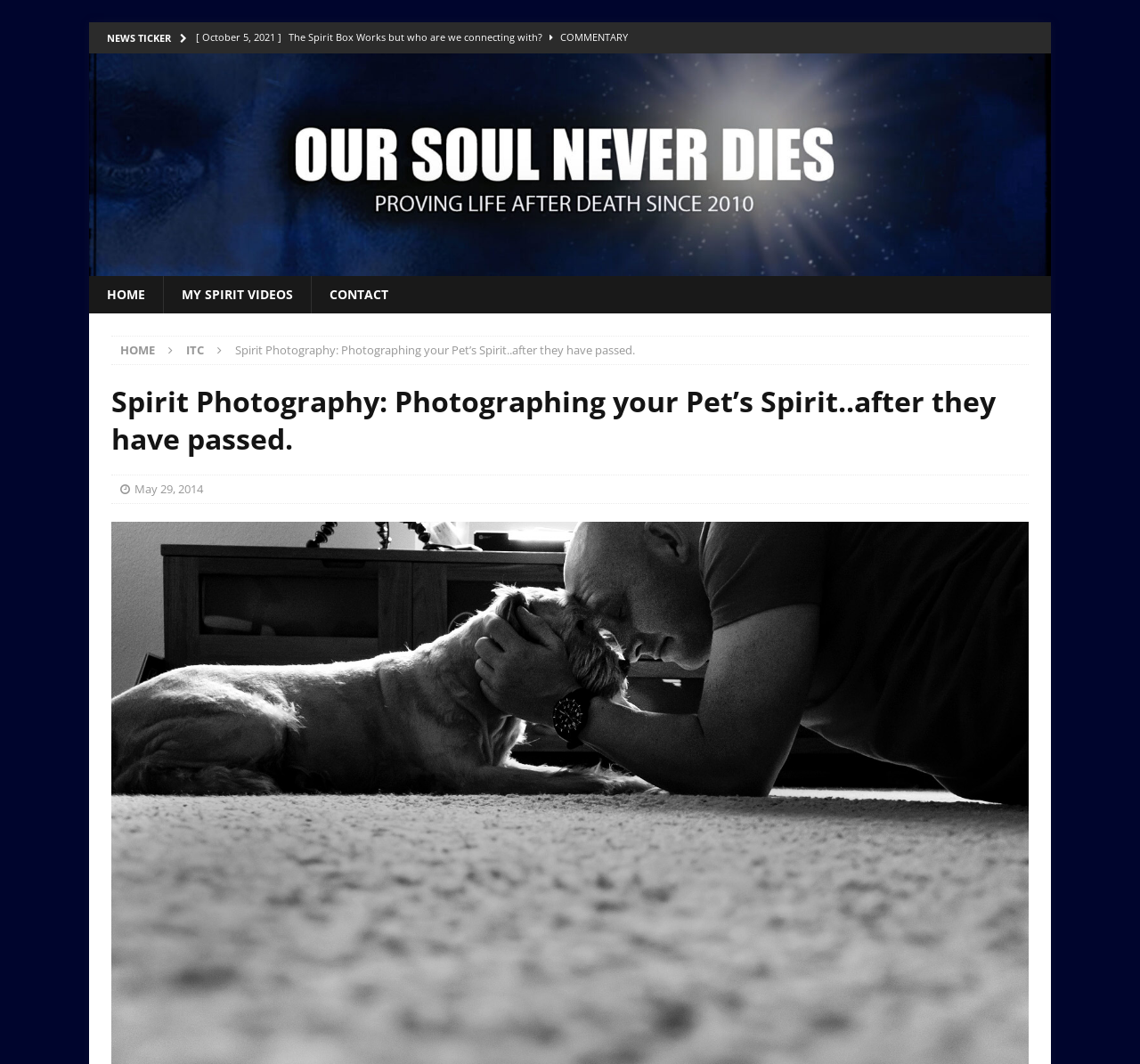Detail the various sections and features present on the webpage.

The webpage is about Spirit Photography, specifically photographing pets that have passed away. At the top, there is a news ticker section with a heading "NEWS TICKER". Below the news ticker, there are five links to articles or blog posts, each with a date and a brief description. These links are aligned horizontally and take up most of the width of the page.

To the left of the news ticker, there is a logo or image of "Huff Paranormal" with a link to the homepage. Below the logo, there are three links: "HOME", "MY SPIRIT VIDEOS", and "CONTACT". These links are stacked vertically and are relatively narrow.

Further down the page, there is a main heading "Spirit Photography: Photographing your Pet’s Spirit..after they have passed." which is centered on the page. Below the main heading, there is a subheading with the same text, and a link to a specific date, "May 29, 2014".

There are a total of 7 links on the page, including the logo link, and 2 images, one of which is the logo. The overall layout is organized, with clear headings and concise text.